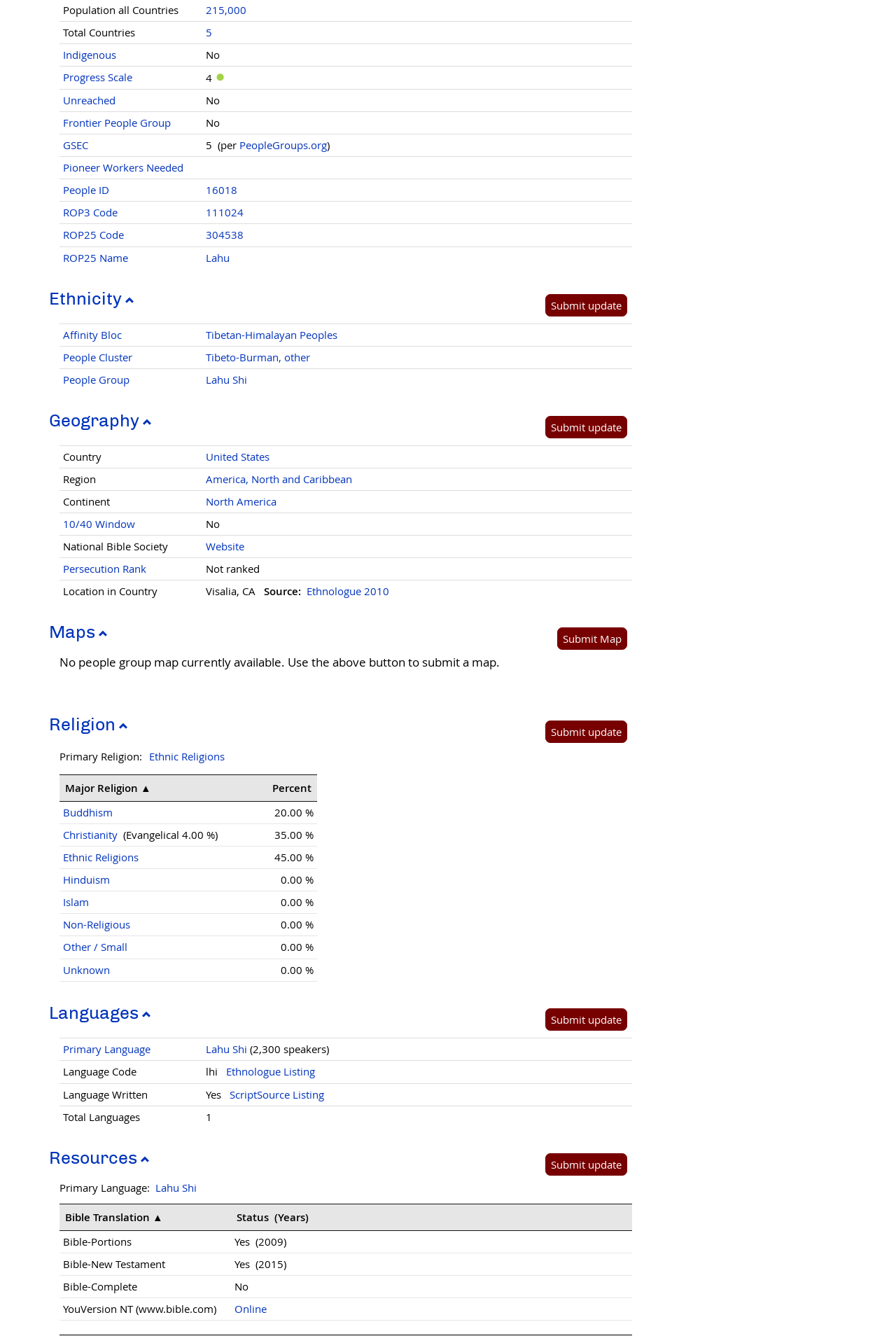Could you locate the bounding box coordinates for the section that should be clicked to accomplish this task: "View the 'Country' information".

[0.23, 0.337, 0.301, 0.347]